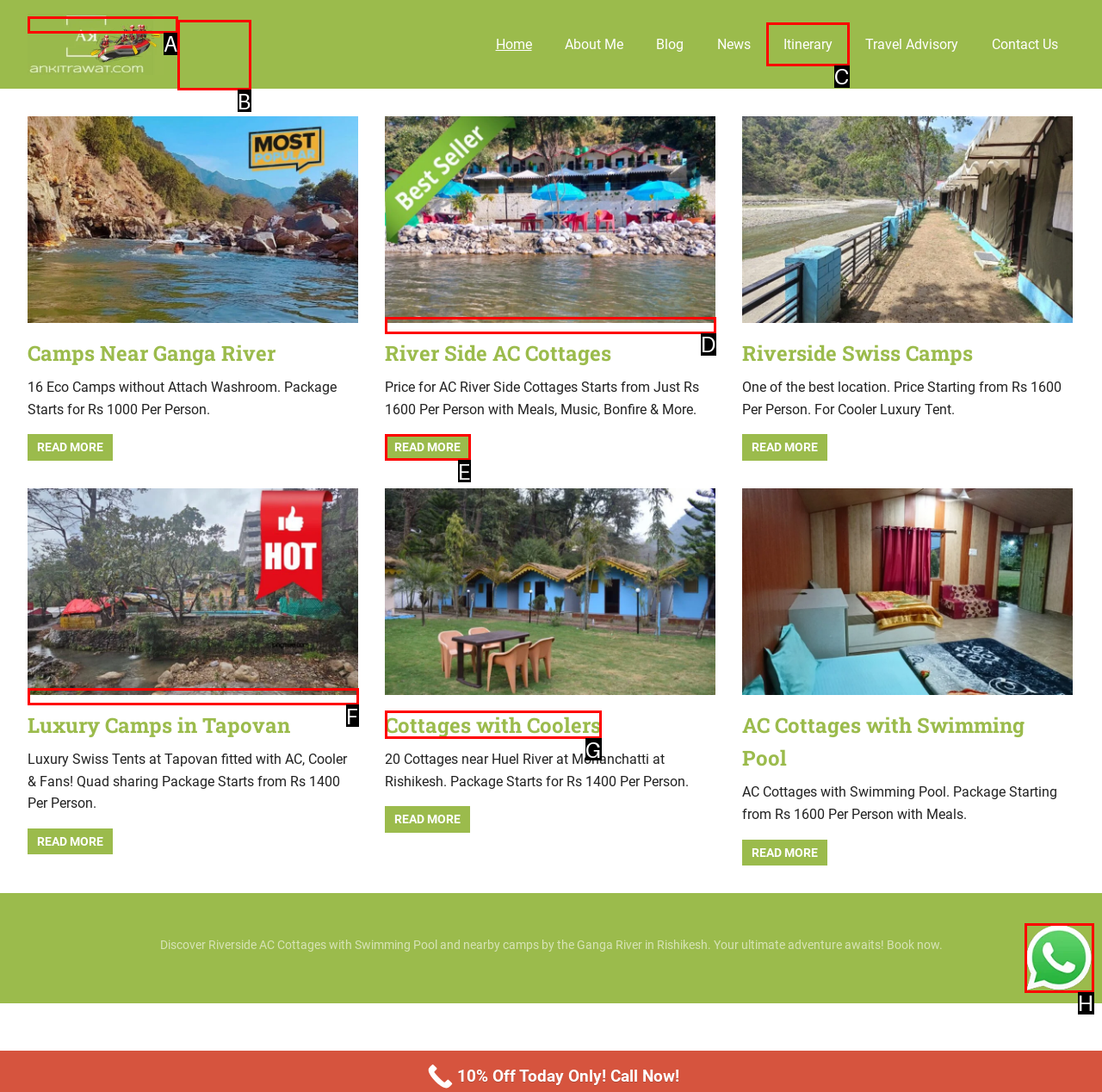Using the provided description: parent_node: Luxury Camps in Tapovan, select the HTML element that corresponds to it. Indicate your choice with the option's letter.

F